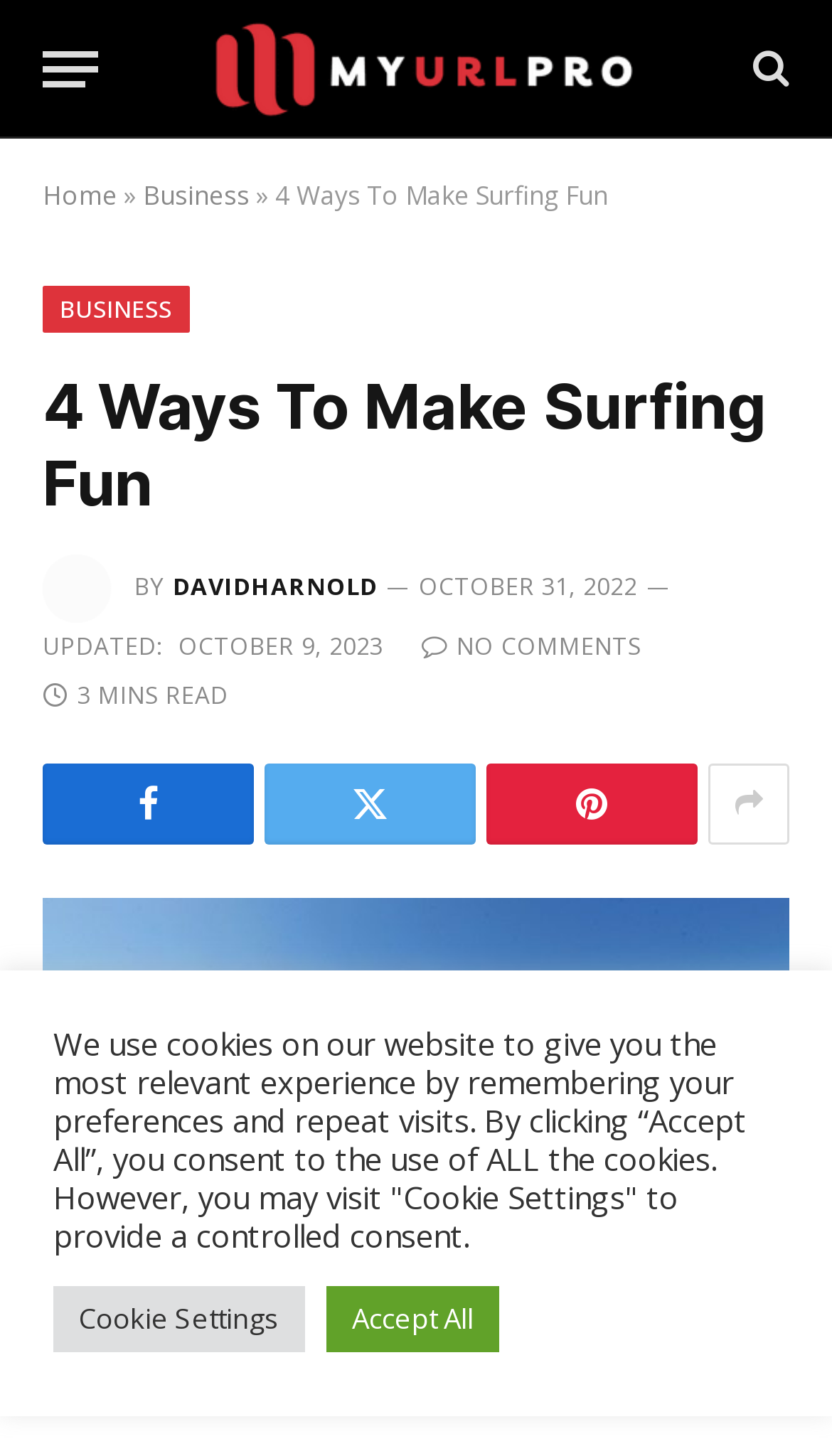Locate the bounding box coordinates of the element that needs to be clicked to carry out the instruction: "Click the business link". The coordinates should be given as four float numbers ranging from 0 to 1, i.e., [left, top, right, bottom].

[0.172, 0.122, 0.3, 0.146]